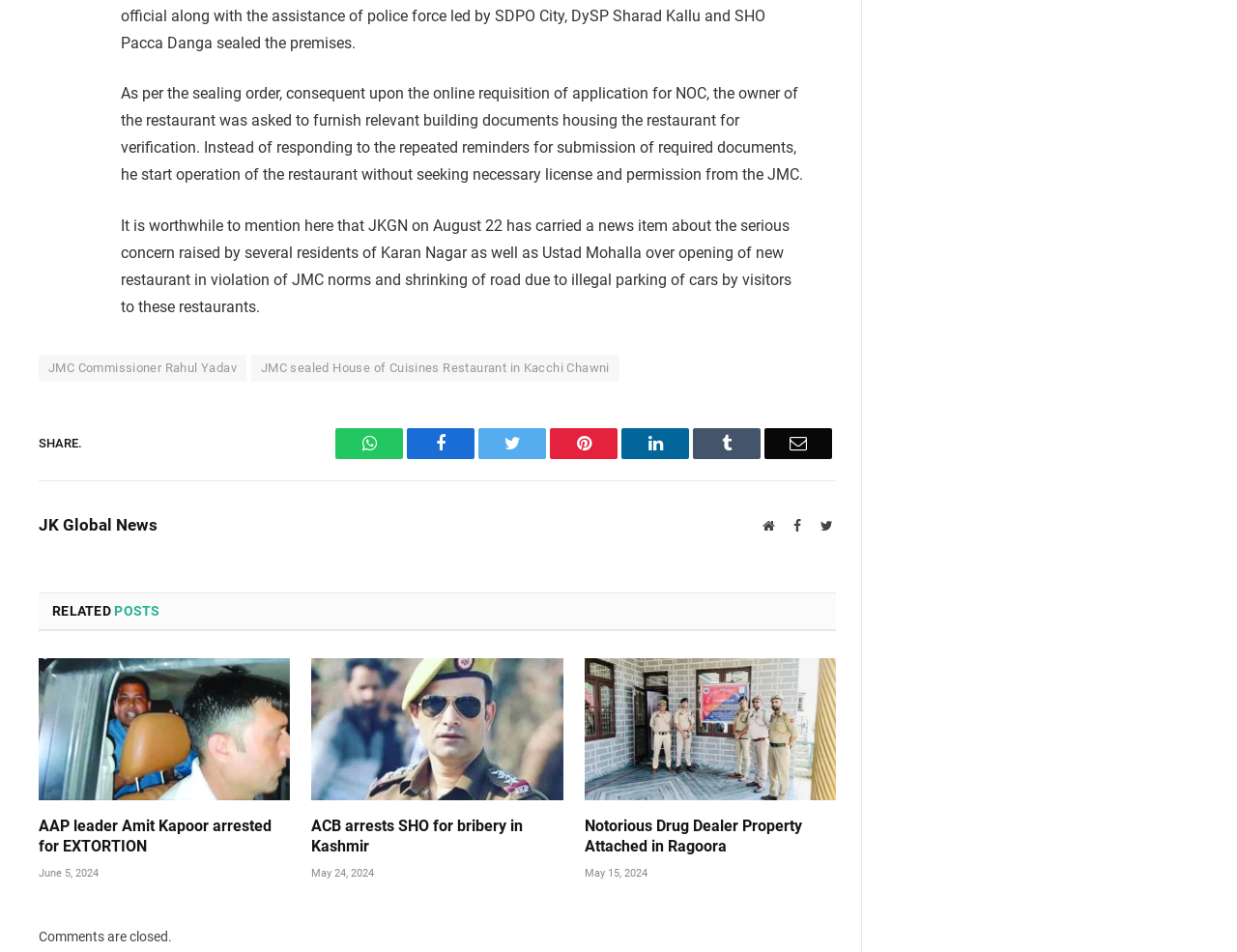Please find and report the bounding box coordinates of the element to click in order to perform the following action: "Check the related post about AAP leader Amit Kapoor arrested for EXTORTION". The coordinates should be expressed as four float numbers between 0 and 1, in the format [left, top, right, bottom].

[0.031, 0.856, 0.235, 0.901]